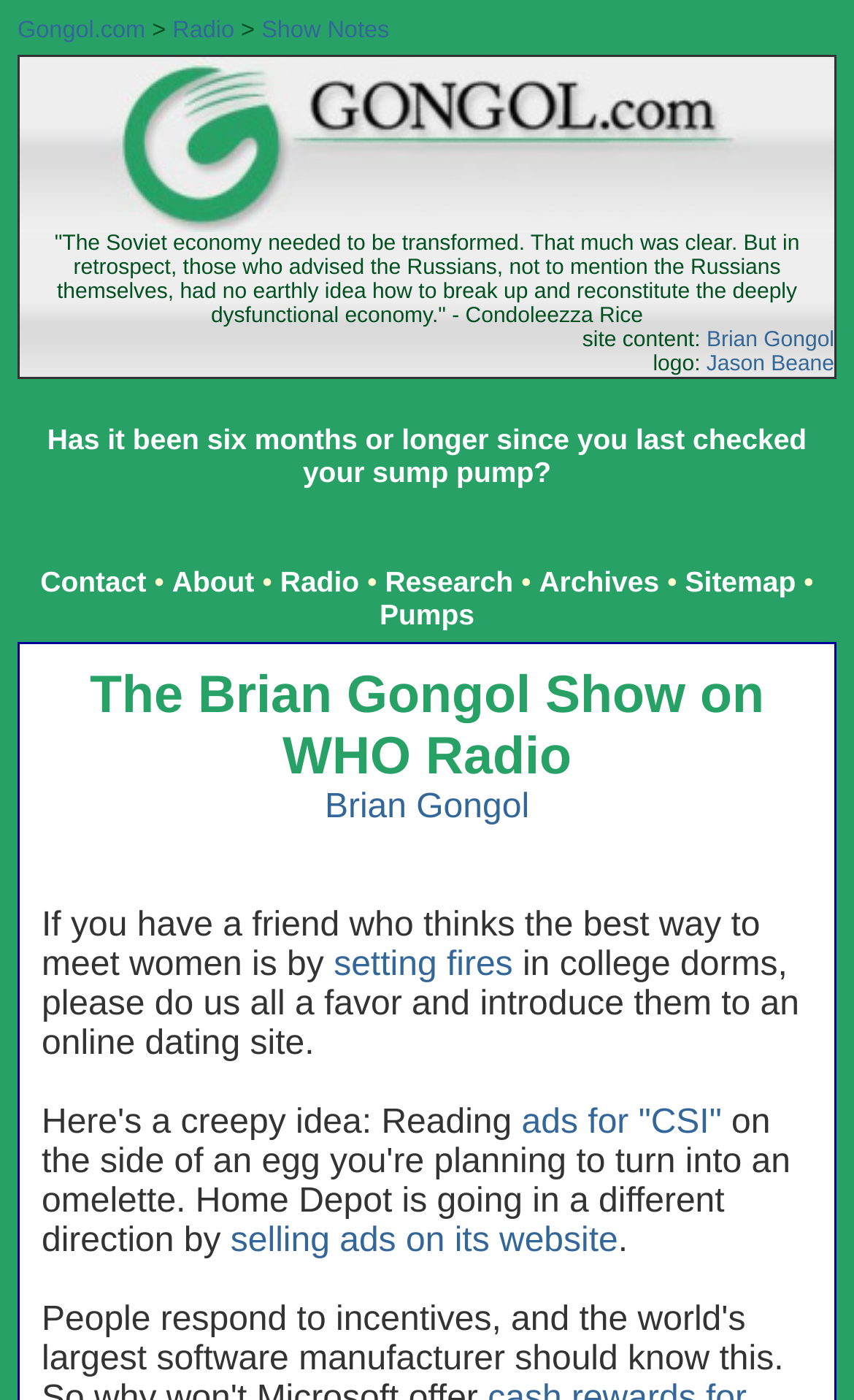Provide the bounding box coordinates of the UI element this sentence describes: "Jason Beane".

[0.827, 0.252, 0.977, 0.269]